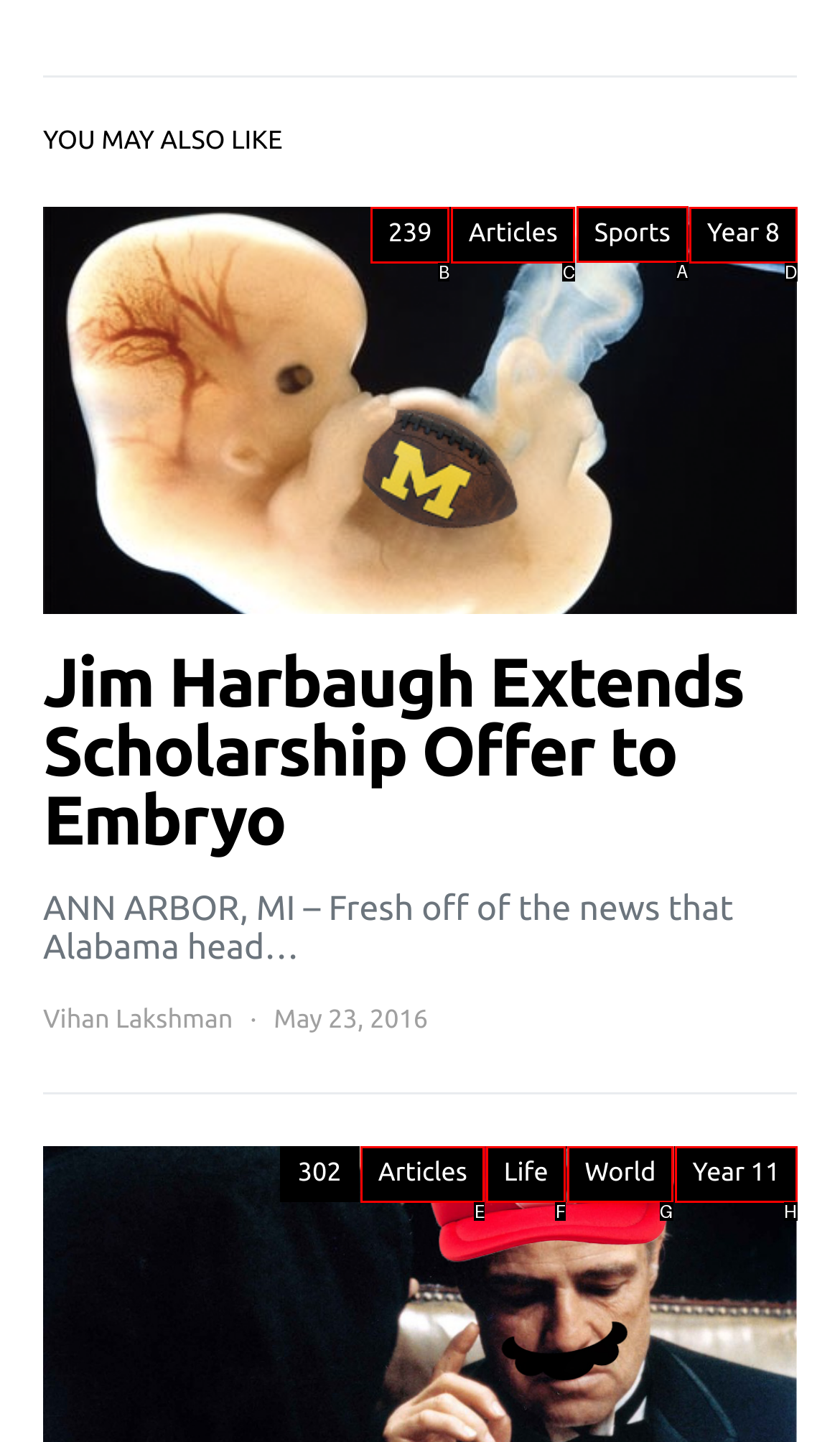Select the HTML element to finish the task: explore articles in the Sports category Reply with the letter of the correct option.

A